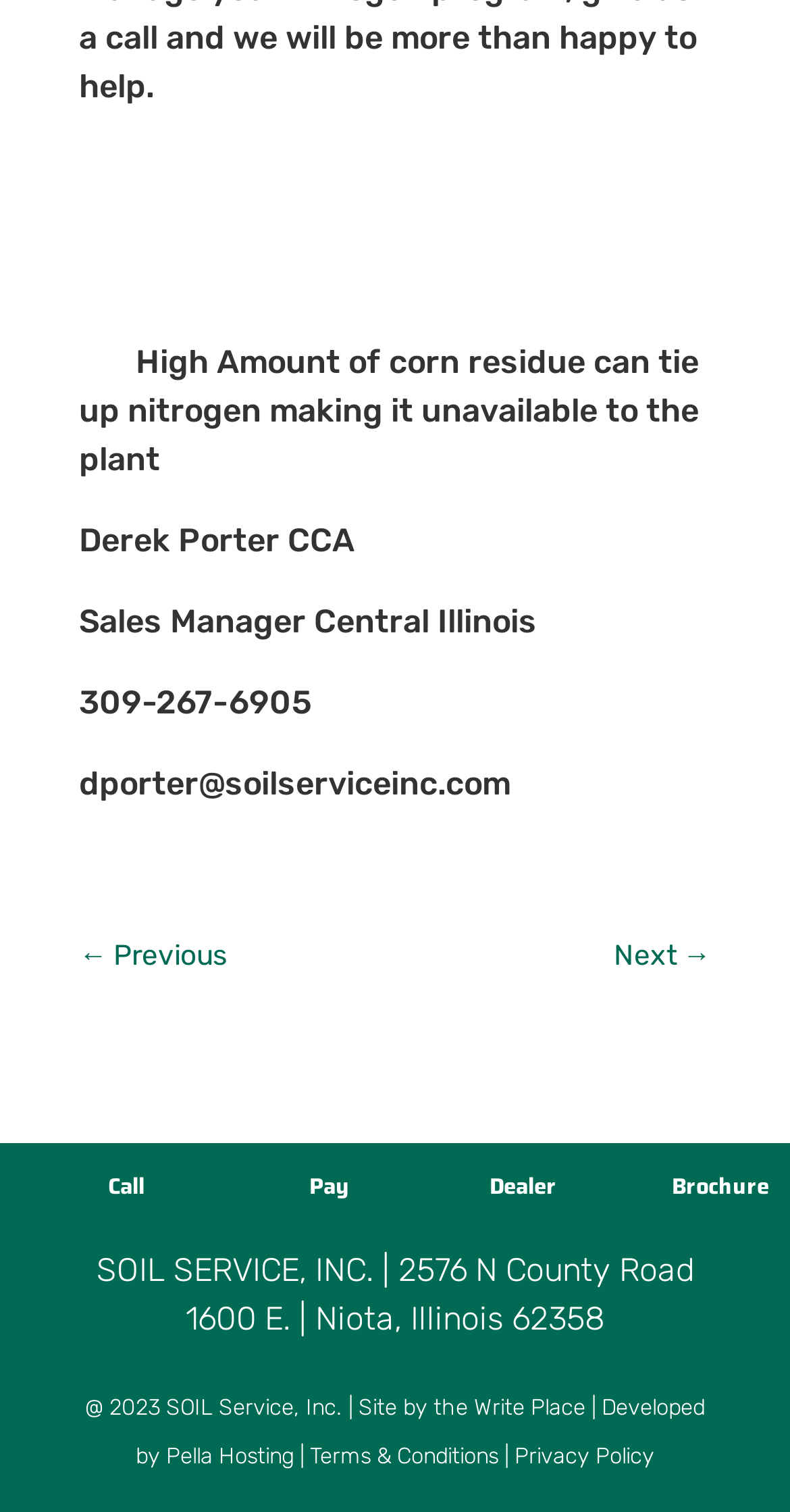Determine the bounding box coordinates of the target area to click to execute the following instruction: "Click the 'Call' link."

[0.137, 0.774, 0.183, 0.797]